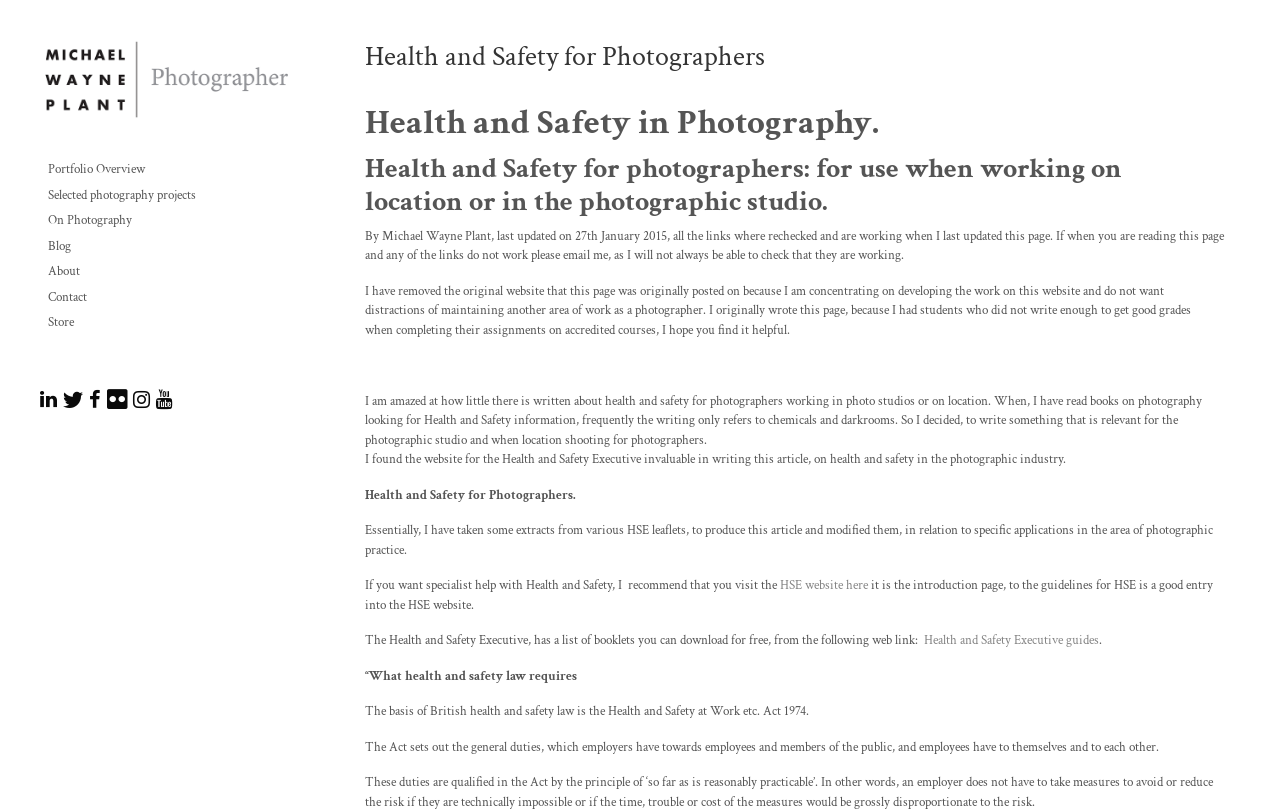Please identify the bounding box coordinates of the element that needs to be clicked to perform the following instruction: "Click on the link to view Portfolio Overview".

[0.031, 0.192, 0.242, 0.225]